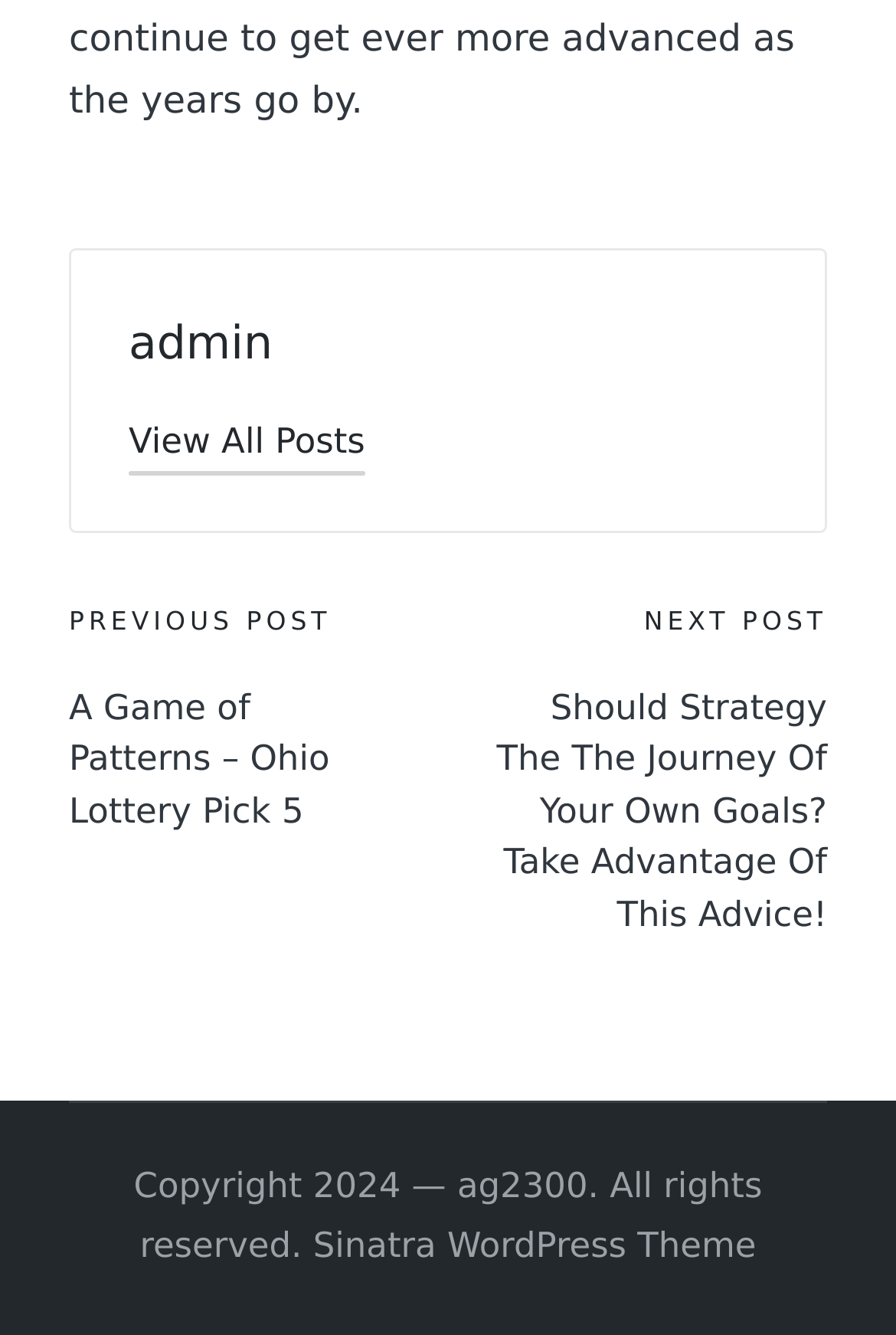Answer this question using a single word or a brief phrase:
What is the title of the previous post?

A Game of Patterns – Ohio Lottery Pick 5